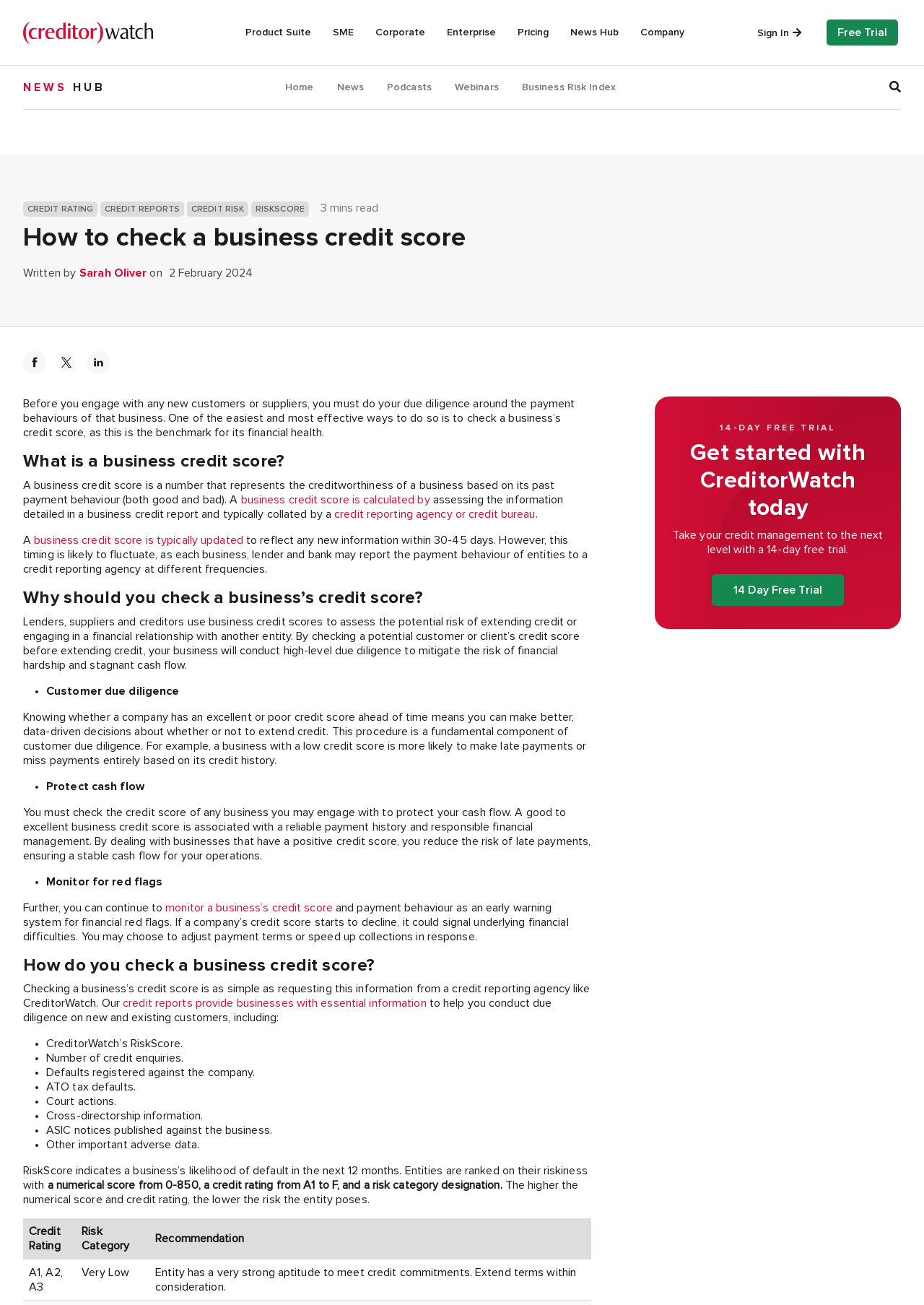What is the typical frequency of updating a business credit score?
Give a one-word or short-phrase answer derived from the screenshot.

30-45 days